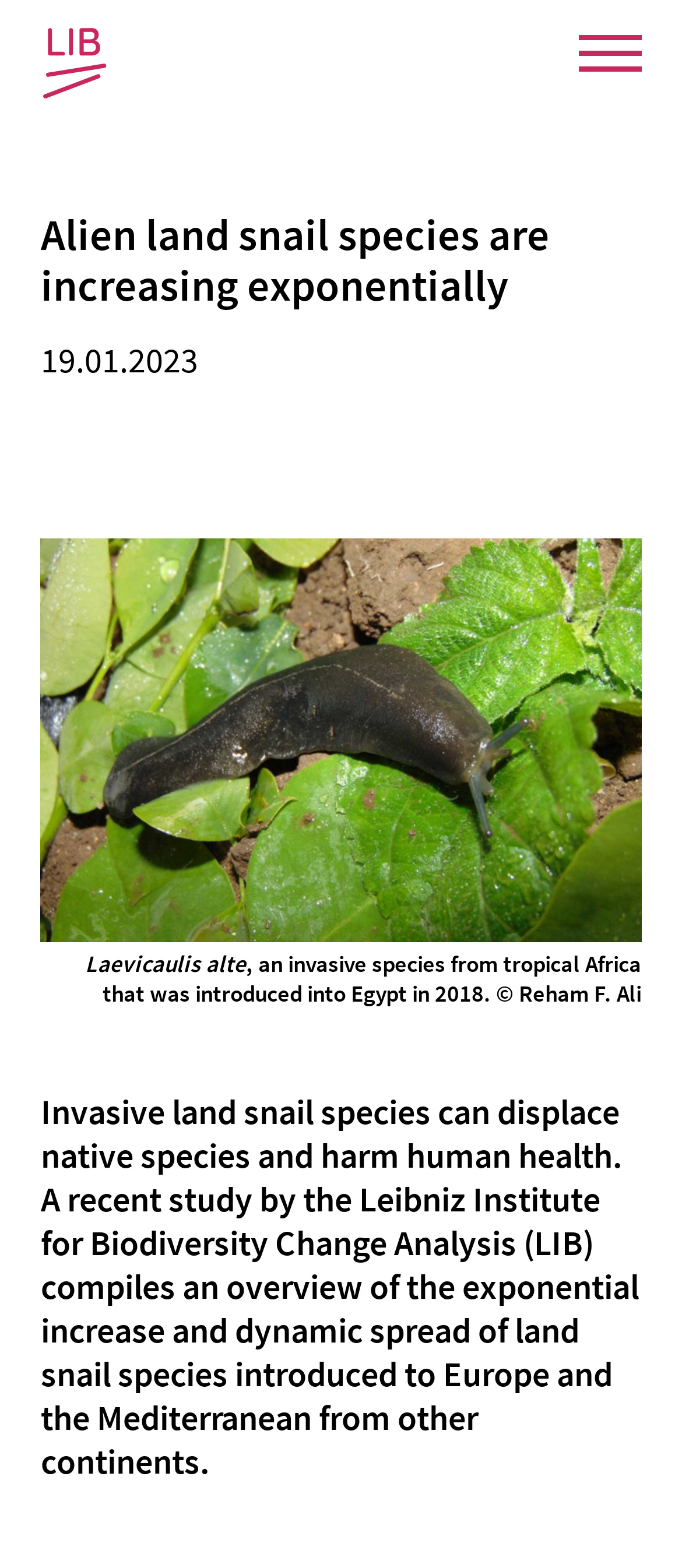Identify the bounding box of the HTML element described here: "Founding Consortium". Provide the coordinates as four float numbers between 0 and 1: [left, top, right, bottom].

[0.288, 0.506, 0.712, 0.532]